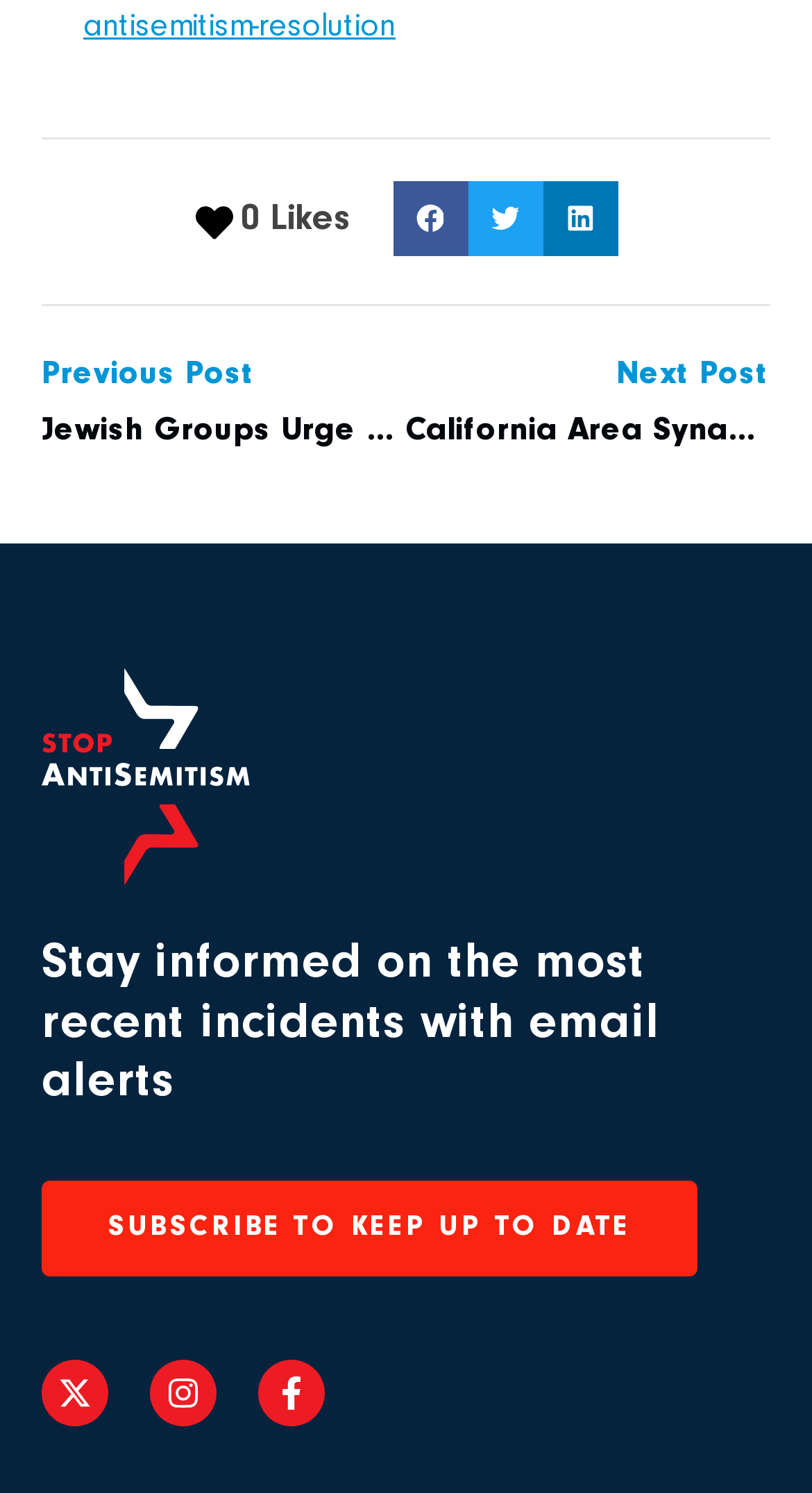Please specify the bounding box coordinates of the clickable section necessary to execute the following command: "View previous post".

[0.051, 0.233, 0.499, 0.308]